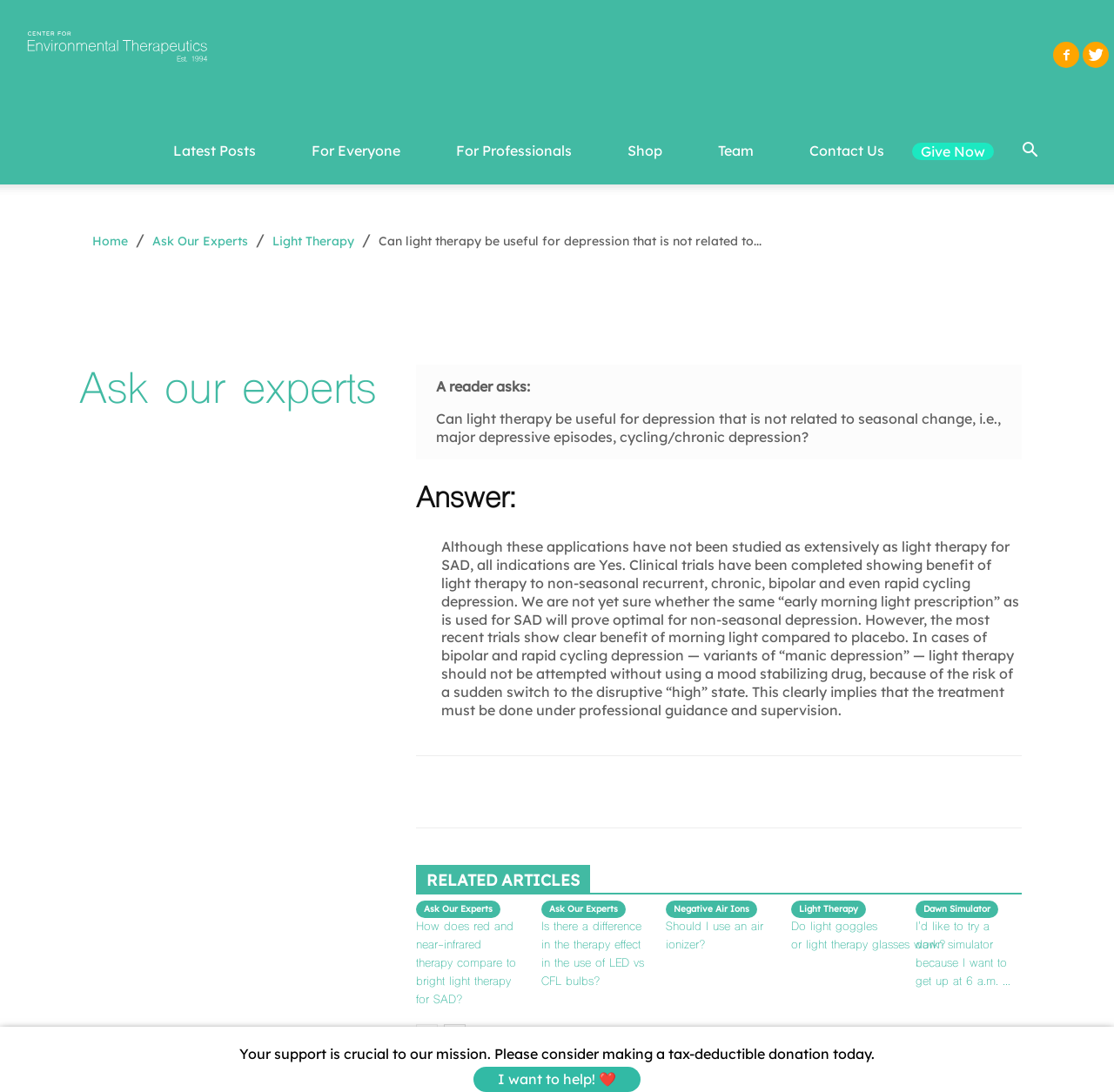Given the element description "Facebook" in the screenshot, predict the bounding box coordinates of that UI element.

[0.555, 0.709, 0.587, 0.741]